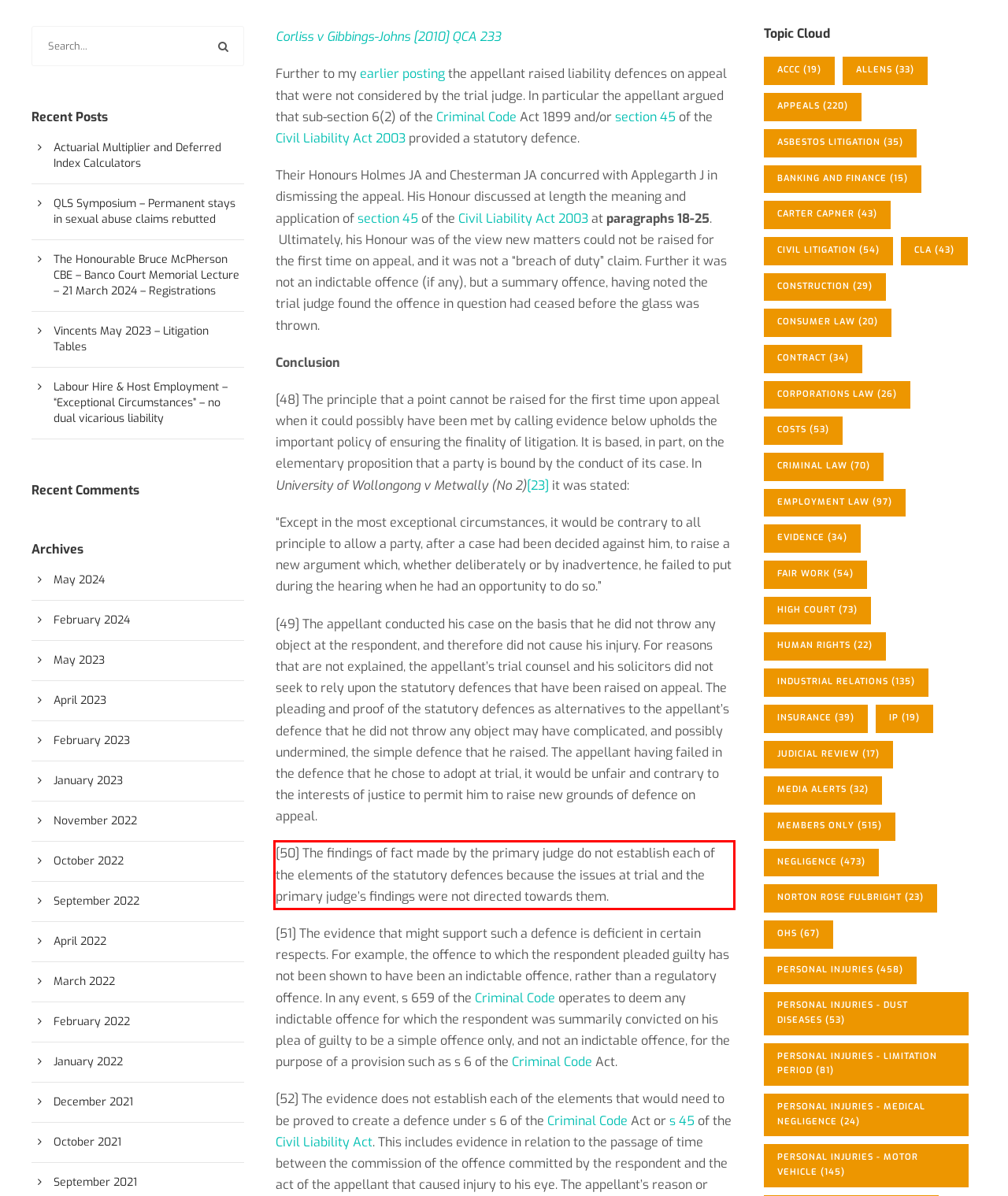Observe the screenshot of the webpage that includes a red rectangle bounding box. Conduct OCR on the content inside this red bounding box and generate the text.

[50] The findings of fact made by the primary judge do not establish each of the elements of the statutory defences because the issues at trial and the primary judge’s findings were not directed towards them.